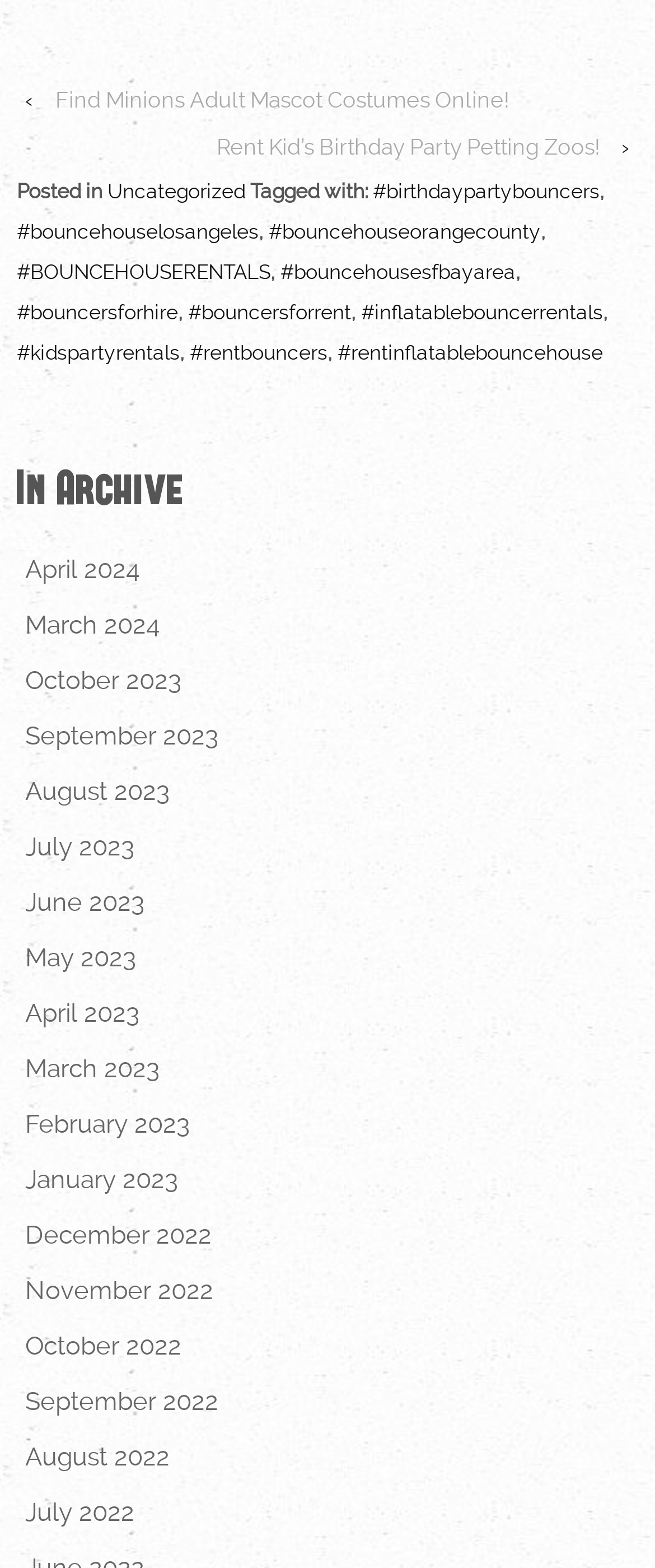Analyze the image and answer the question with as much detail as possible: 
What is the purpose of the links with '#'?

The purpose of the links with '#' can be inferred by looking at the text 'Tagged with:' which is located above the links. These links are used for tagging or categorizing the post.